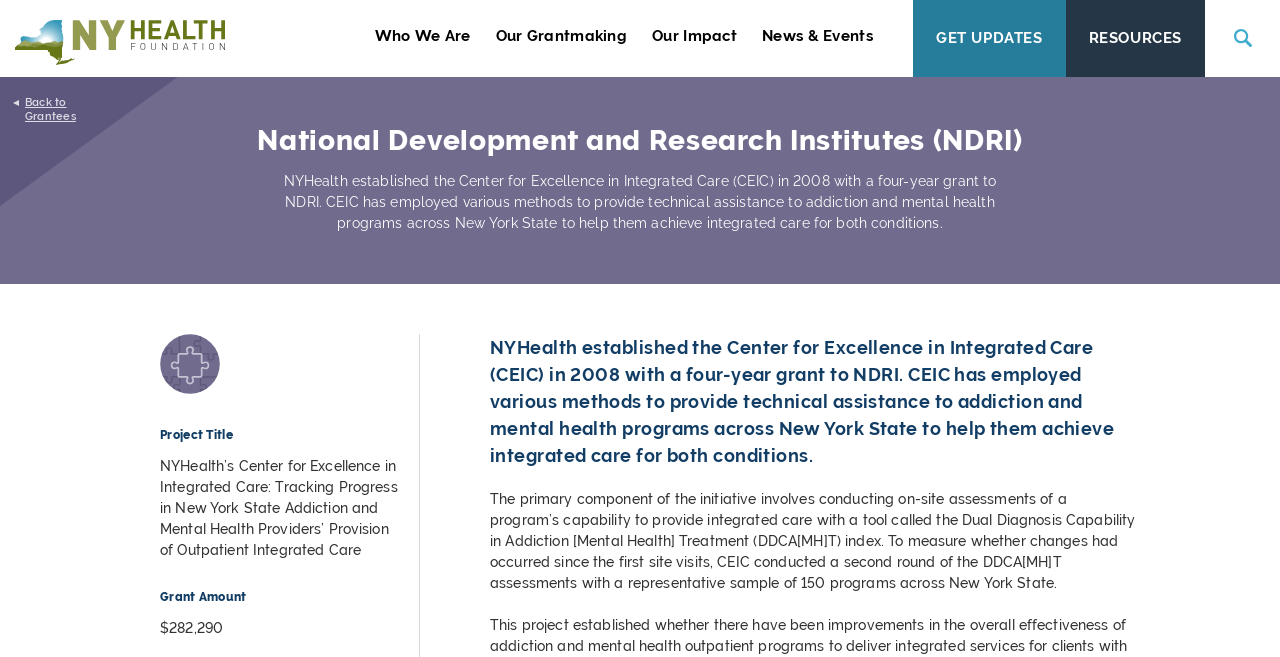Using floating point numbers between 0 and 1, provide the bounding box coordinates in the format (top-left x, top-left y, bottom-right x, bottom-right y). Locate the UI element described here: parent_node: Who We Are aria-label="Search"

[0.941, 0.0, 1.0, 0.114]